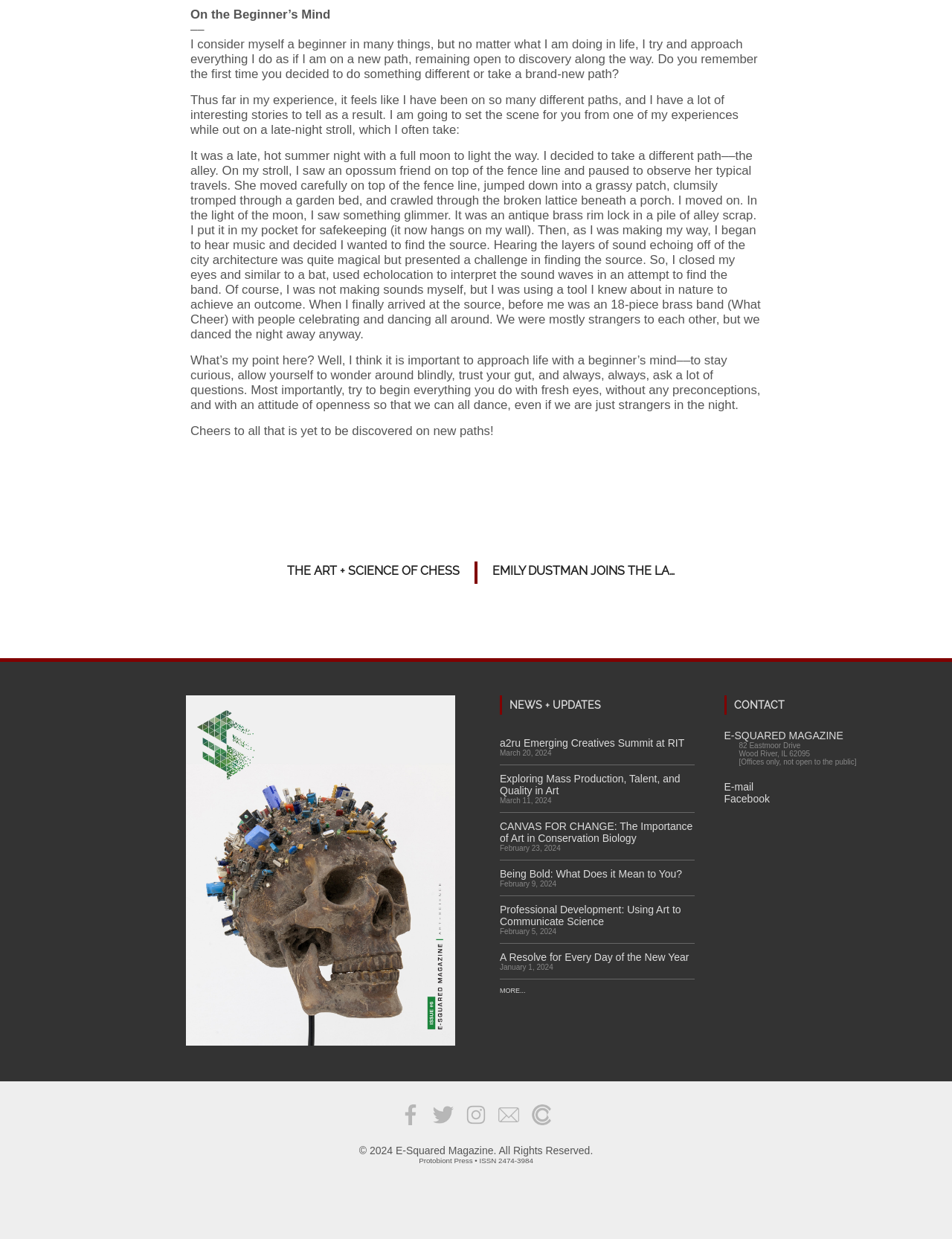Locate the UI element described by title="E-Squared Magazine - Instagram" in the provided webpage screenshot. Return the bounding box coordinates in the format (top-left x, top-left y, bottom-right x, bottom-right y), ensuring all values are between 0 and 1.

[0.484, 0.904, 0.516, 0.913]